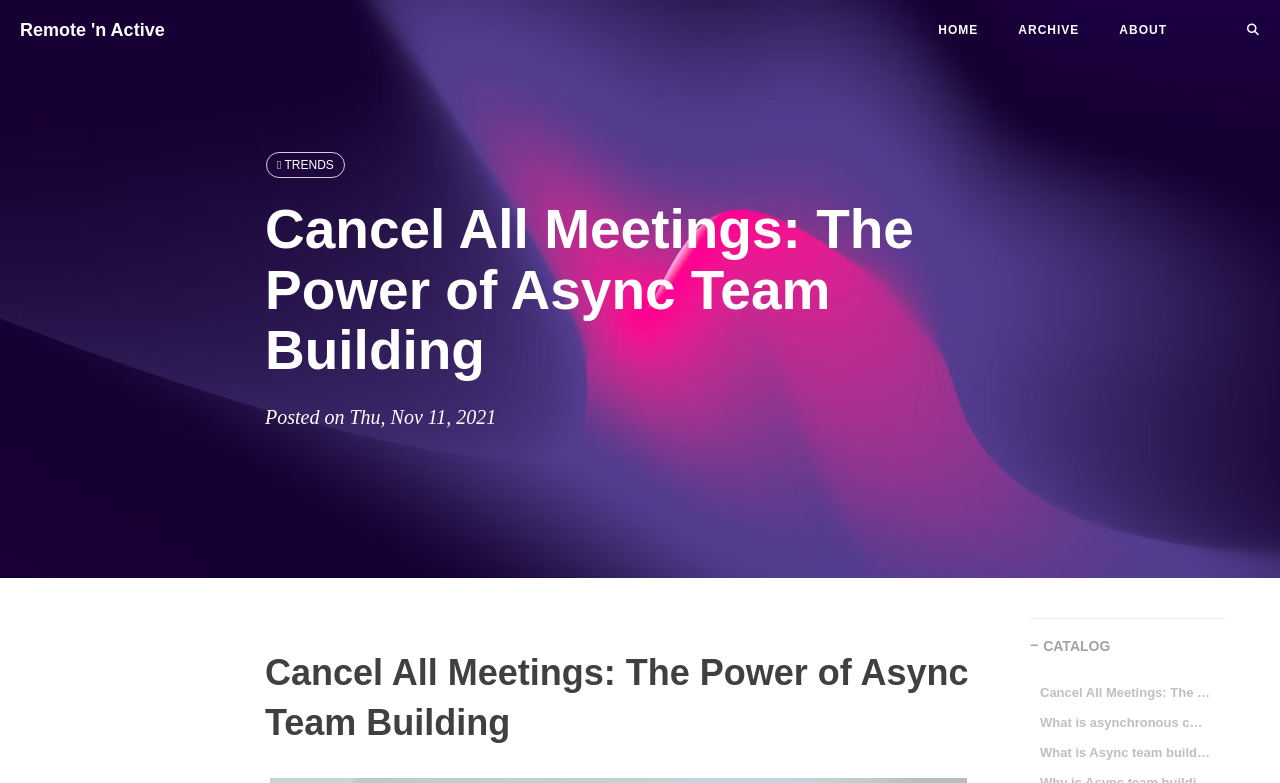Please answer the following question as detailed as possible based on the image: 
What is the category of the article?

I found the category by looking at the section below the main heading, where it says '-CATALOG'. This suggests that the article belongs to the CATALOG category.